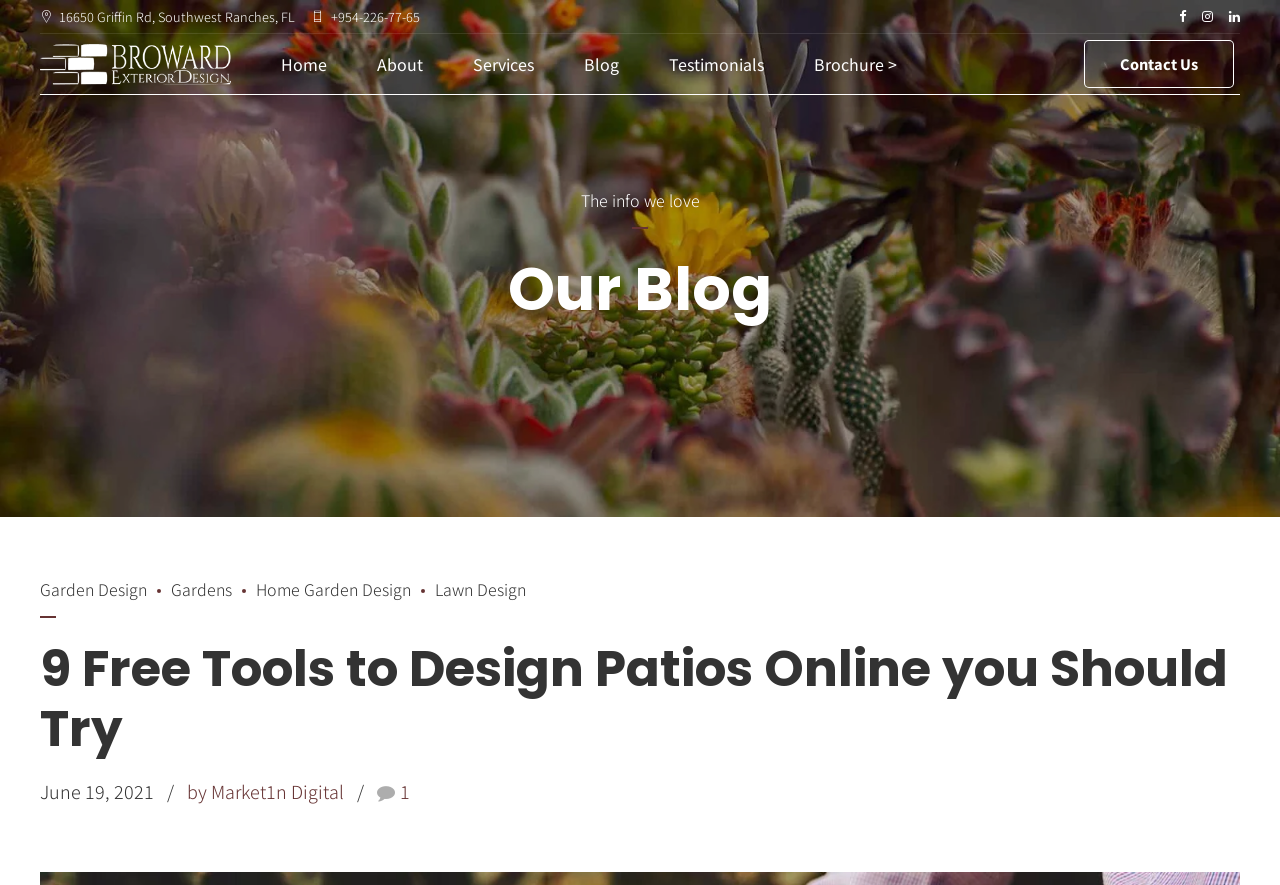Please find the bounding box coordinates of the element that needs to be clicked to perform the following instruction: "check the blog". The bounding box coordinates should be four float numbers between 0 and 1, represented as [left, top, right, bottom].

[0.457, 0.038, 0.484, 0.106]